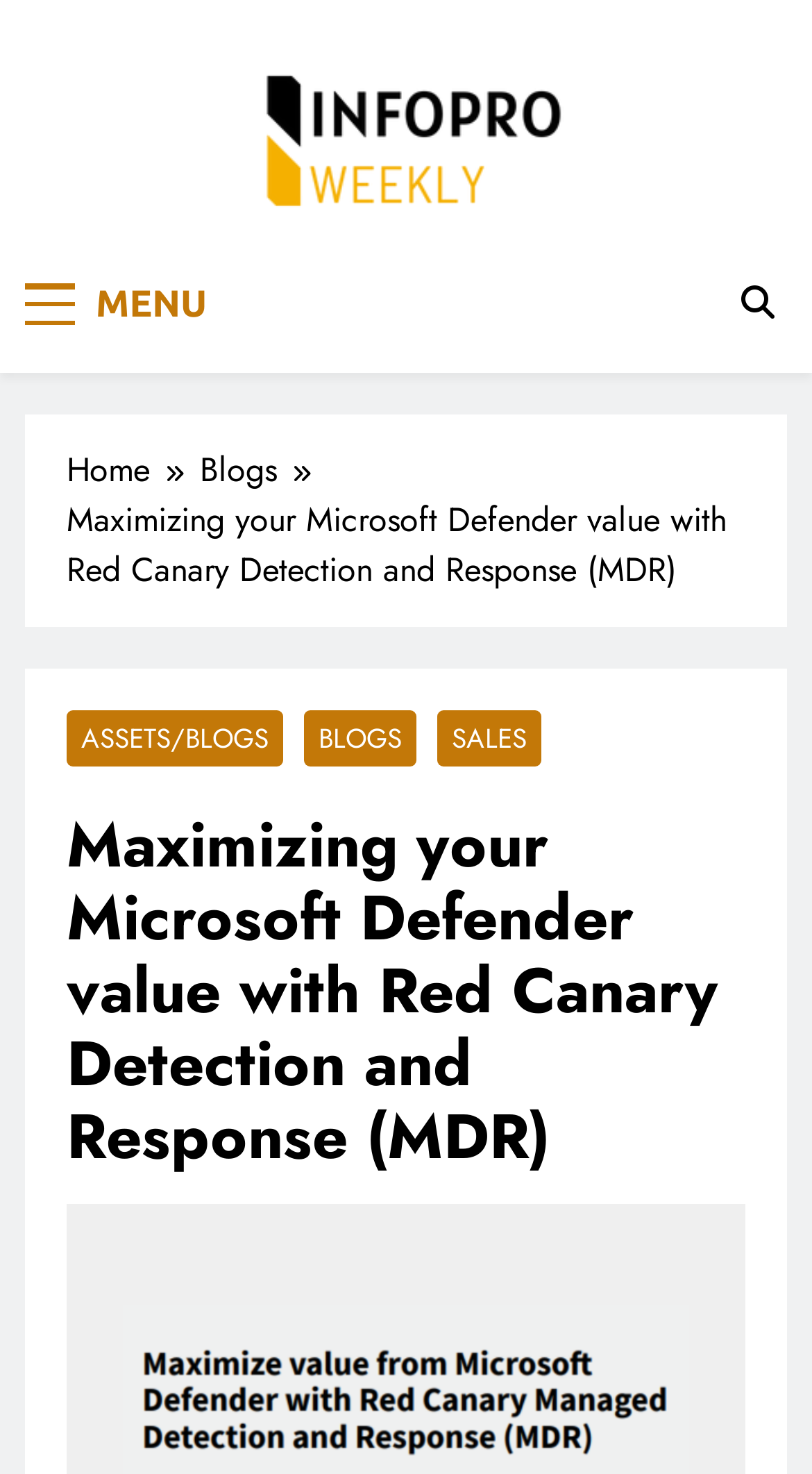Respond with a single word or phrase to the following question: What is the icon present next to the MENU button?

uf002